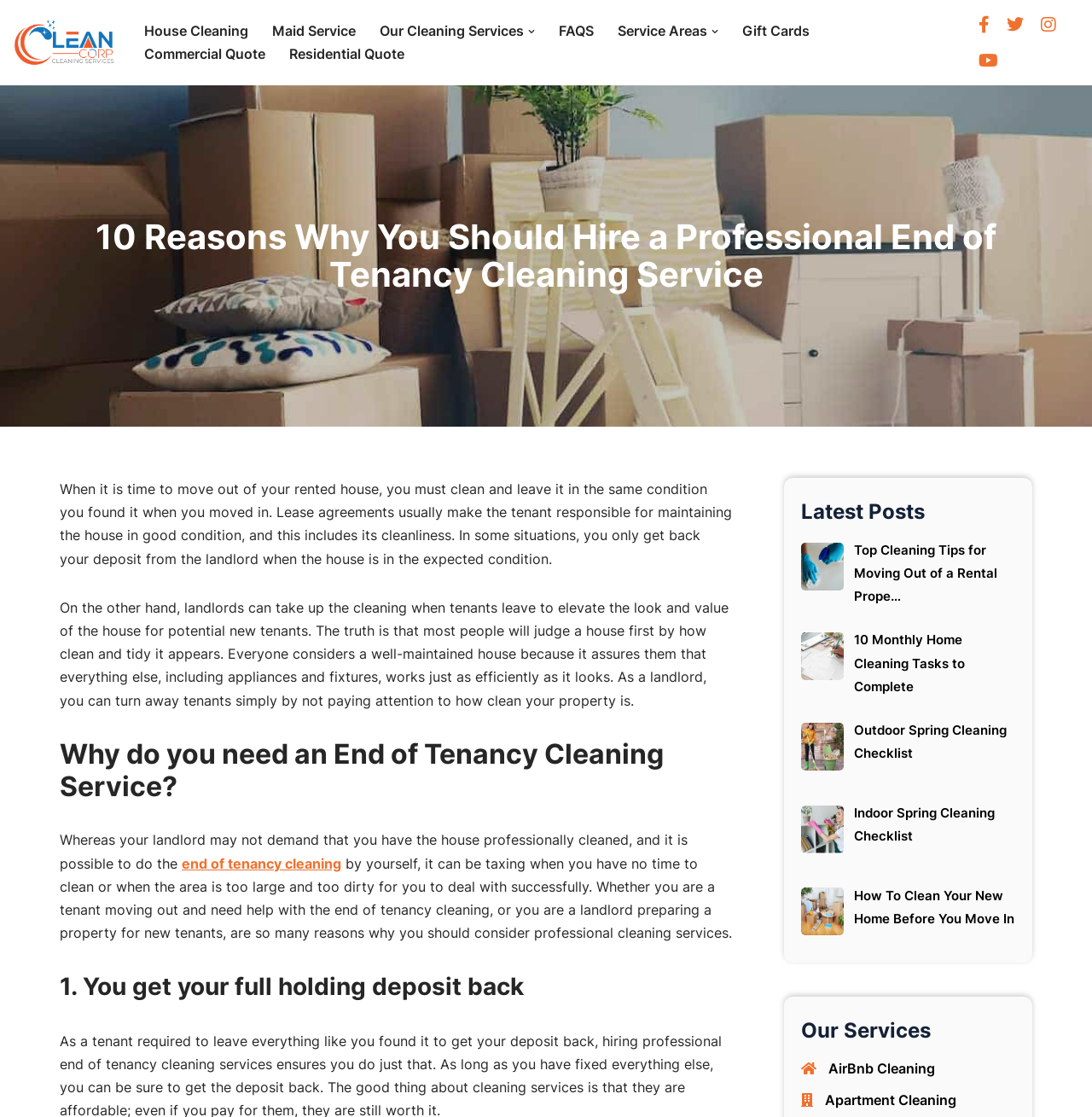Find the bounding box coordinates of the element you need to click on to perform this action: 'Get a 'Residential Quote''. The coordinates should be represented by four float values between 0 and 1, in the format [left, top, right, bottom].

[0.265, 0.038, 0.37, 0.059]